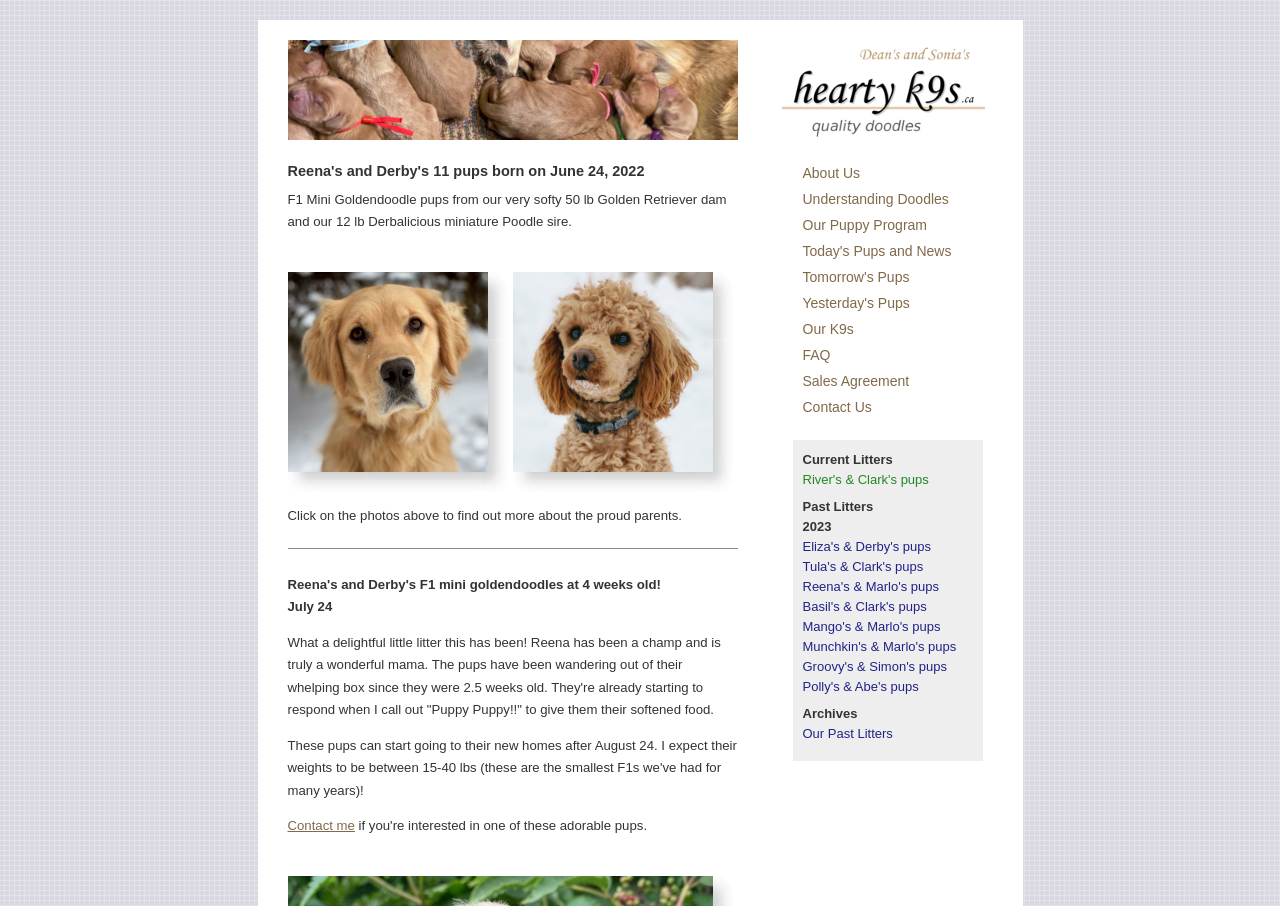Provide a brief response to the question below using a single word or phrase: 
How many links are there in the navigation menu?

14